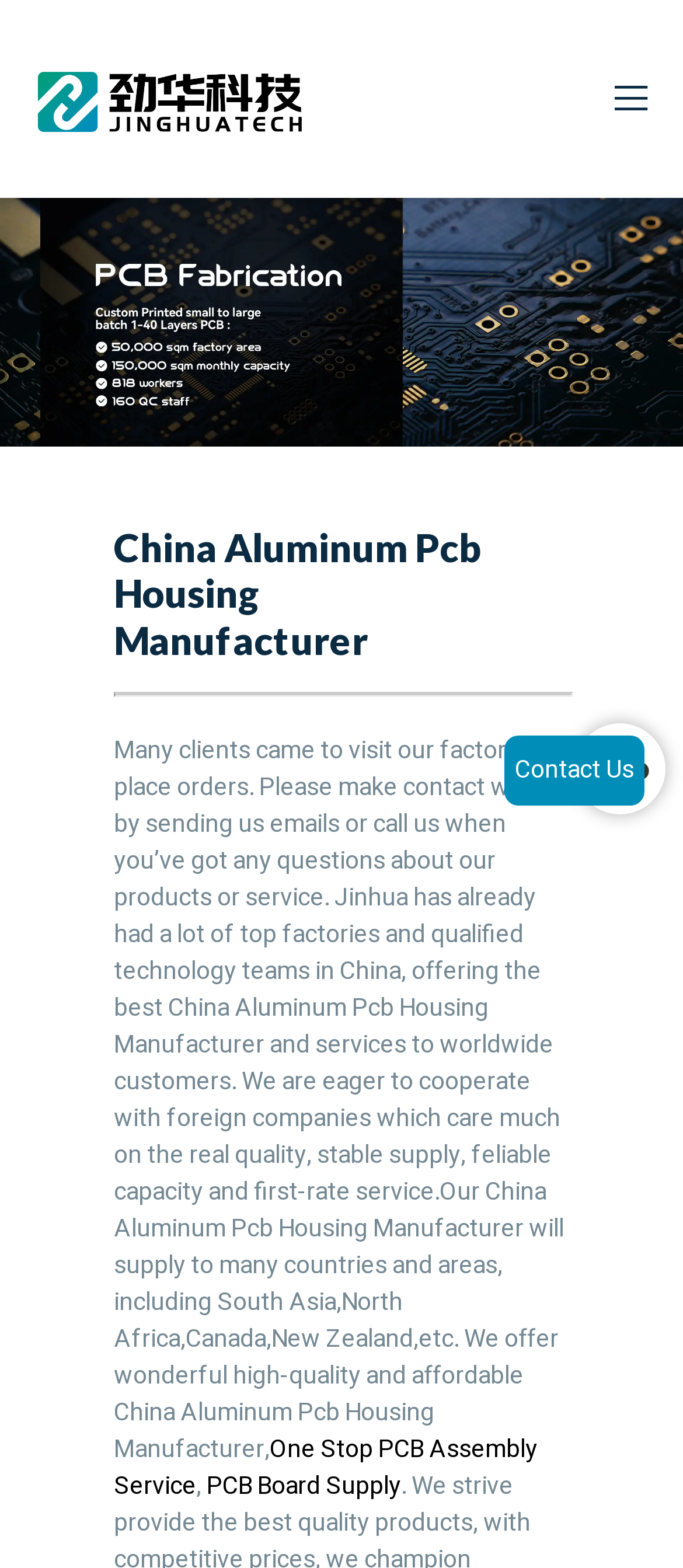Determine the primary headline of the webpage.

China Aluminum Pcb Housing Manufacturer